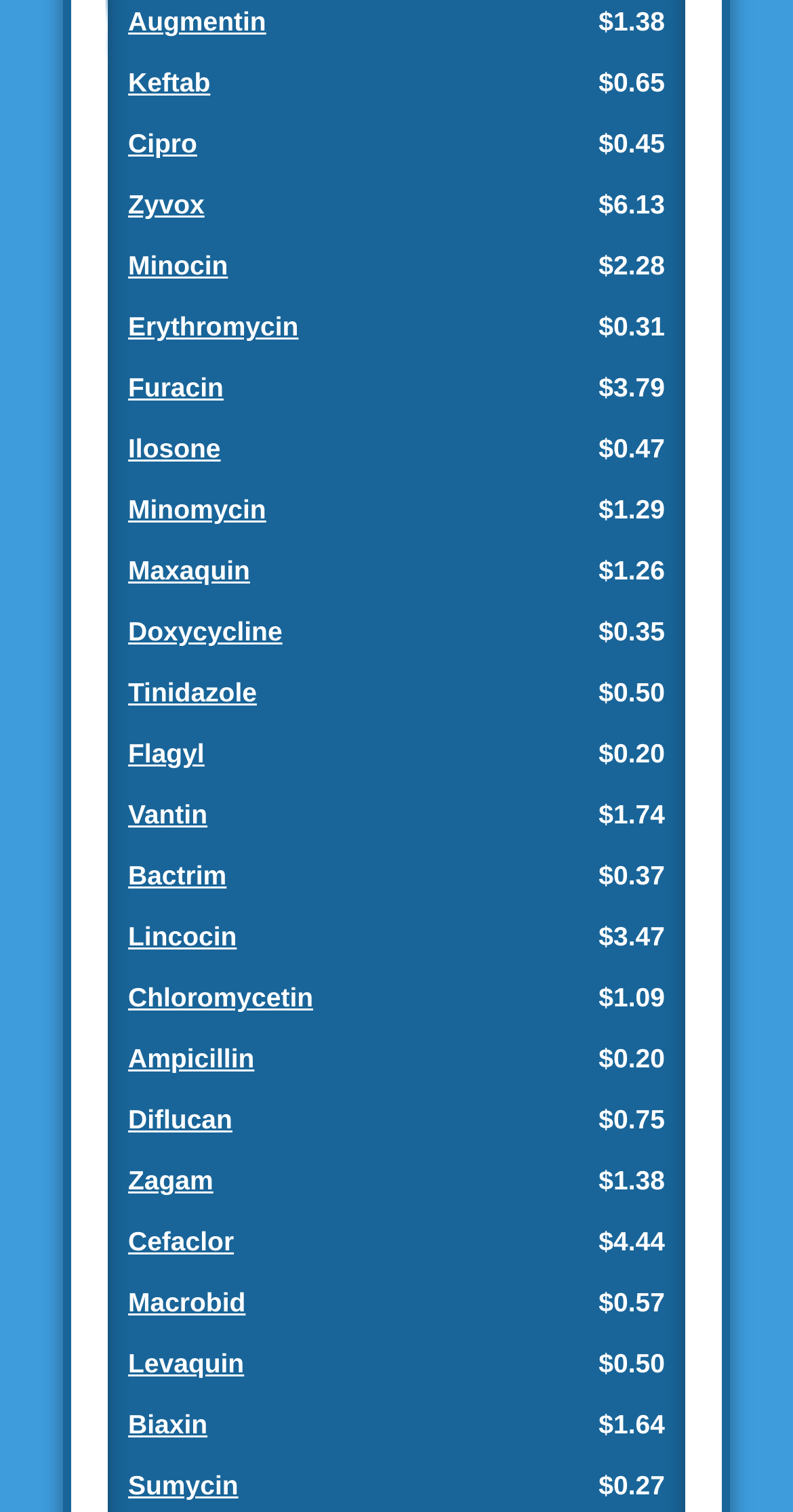Determine the bounding box coordinates of the clickable area required to perform the following instruction: "Explore Minocin". The coordinates should be represented as four float numbers between 0 and 1: [left, top, right, bottom].

[0.162, 0.166, 0.287, 0.186]